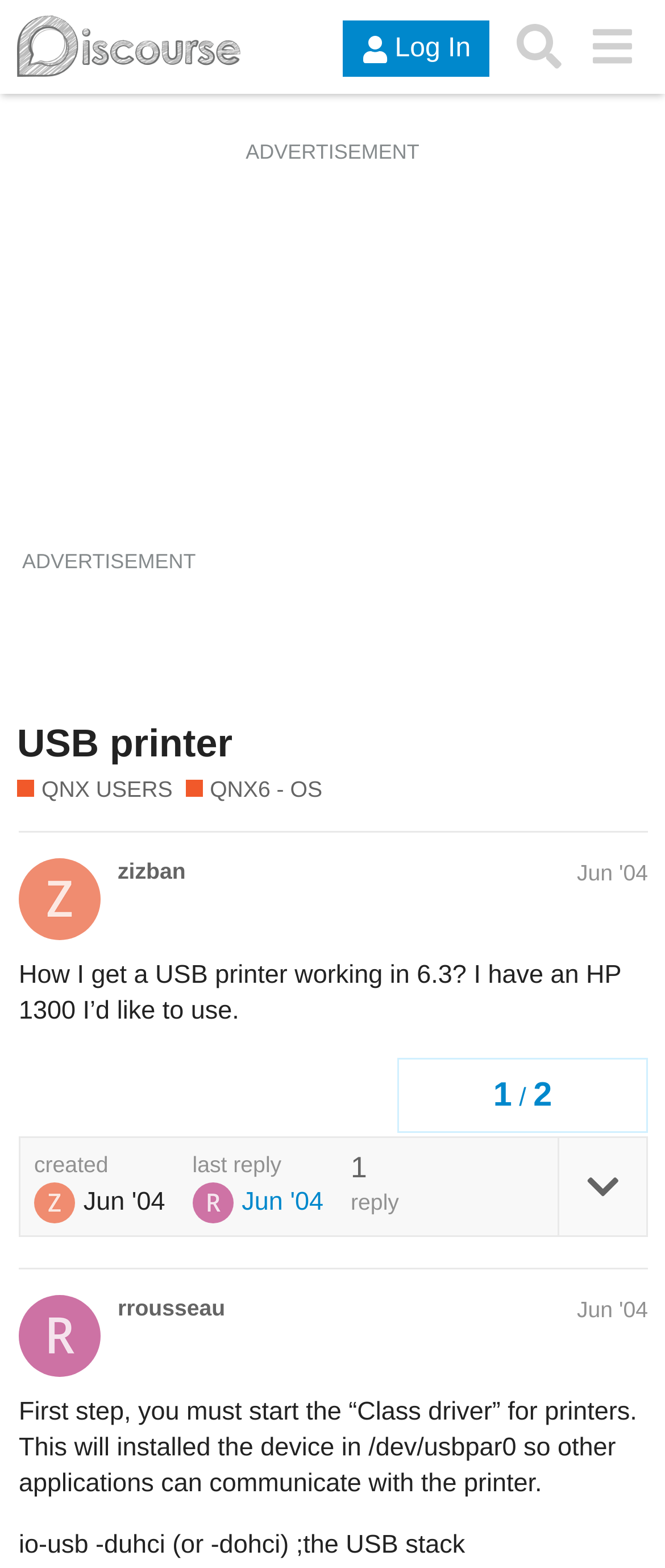What is the first step to get the printer working?
Look at the image and construct a detailed response to the question.

I determined the first step by reading the text 'First step, you must start the “Class driver” for printers.' which indicates that starting the Class driver is the first step to get the printer working.